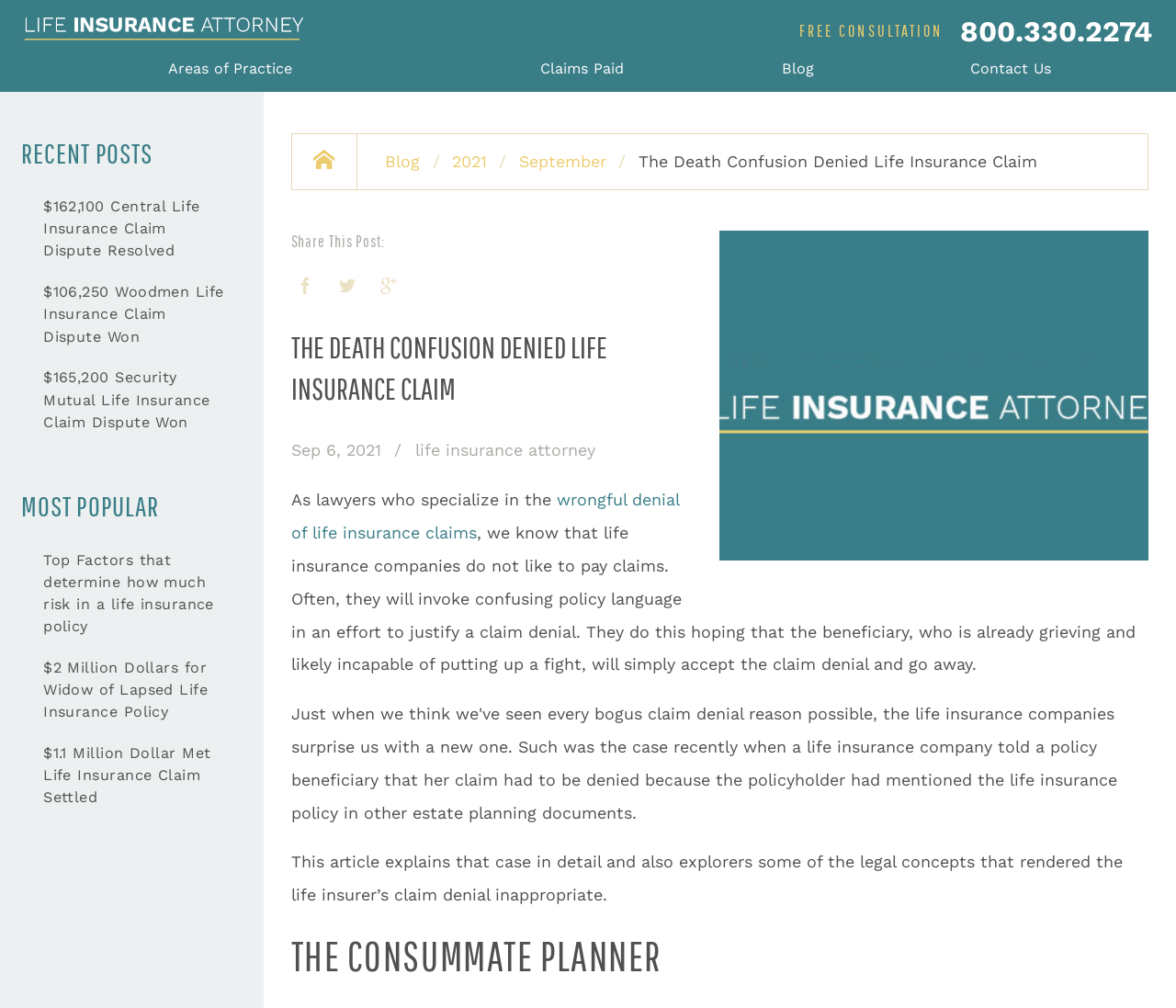Select the bounding box coordinates of the element I need to click to carry out the following instruction: "View the 'Claims Paid' page".

[0.371, 0.054, 0.62, 0.083]